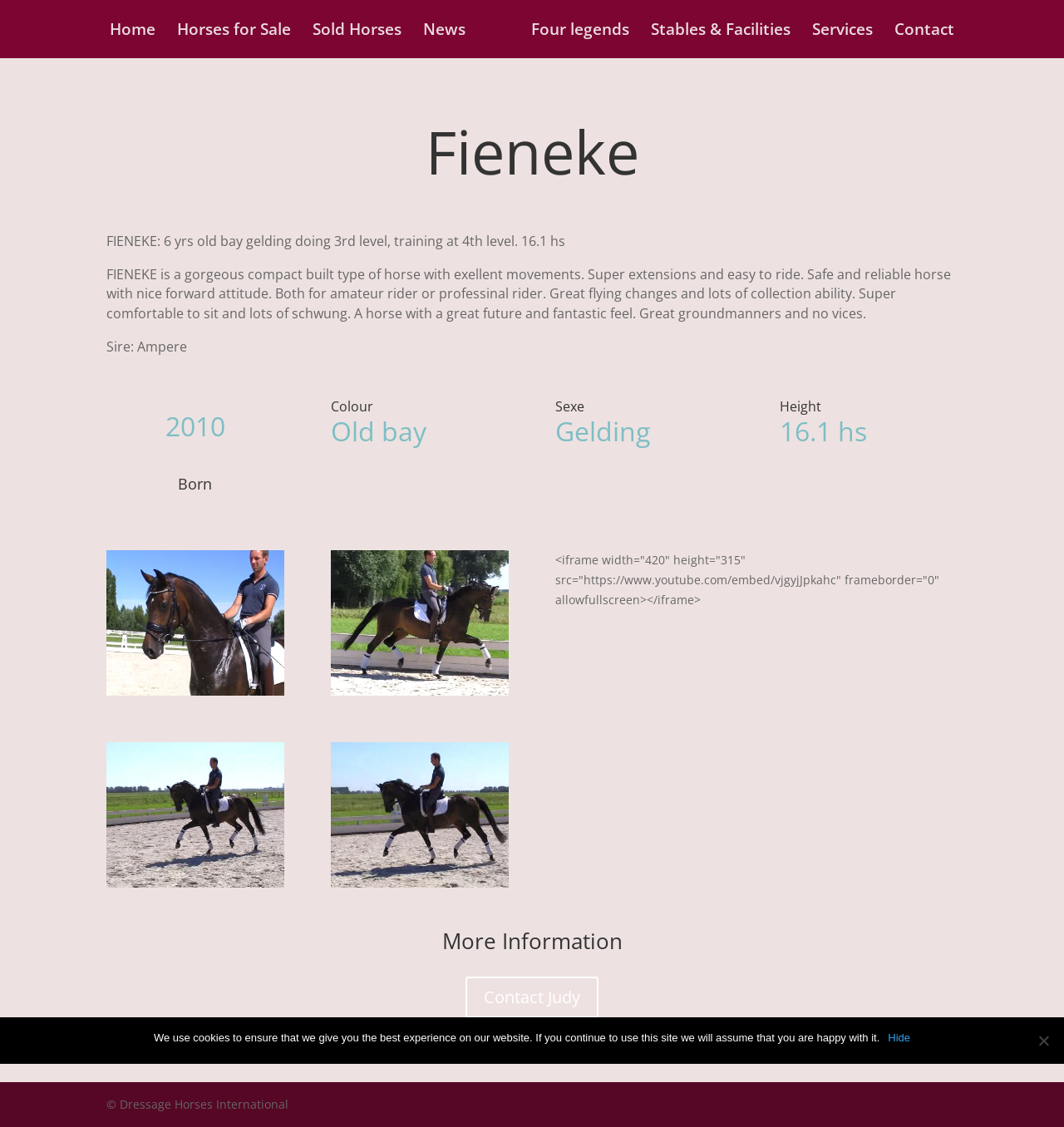Please determine the bounding box coordinates, formatted as (top-left x, top-left y, bottom-right x, bottom-right y), with all values as floating point numbers between 0 and 1. Identify the bounding box of the region described as: Sold Horses

[0.294, 0.021, 0.377, 0.052]